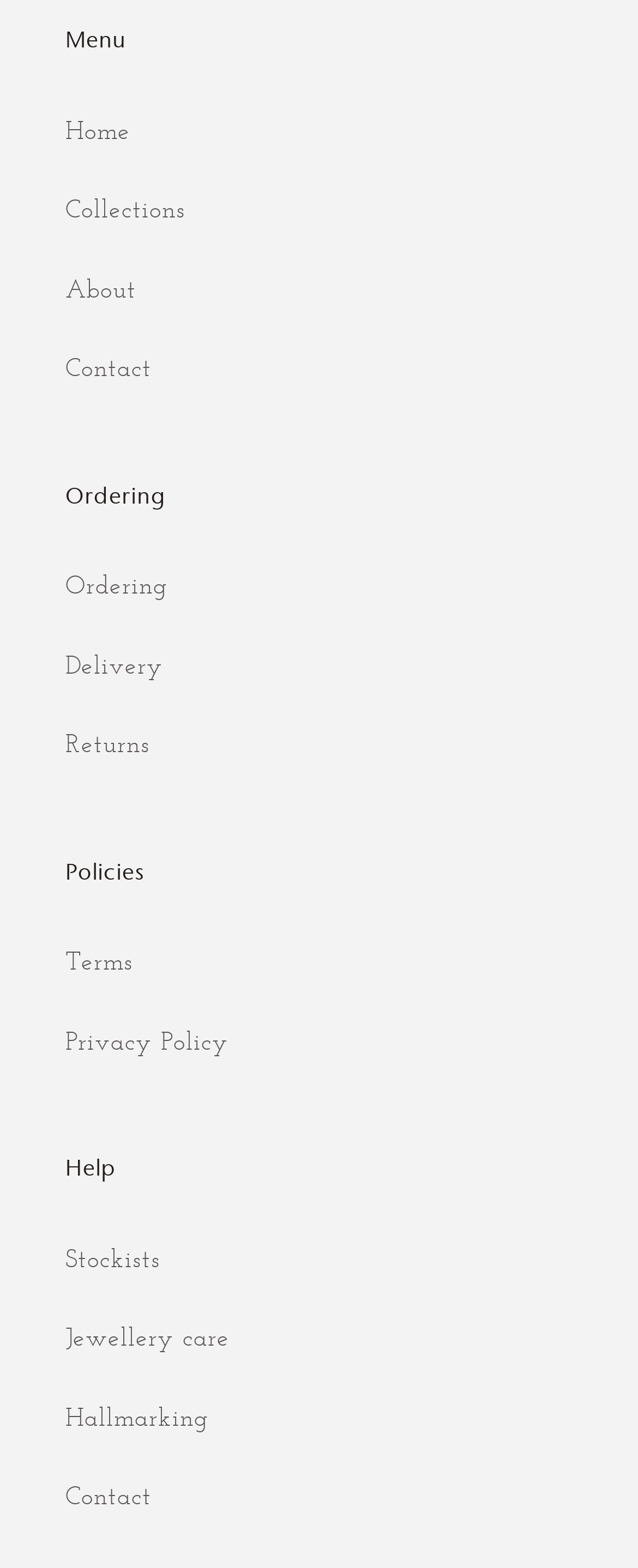Provide a short answer to the following question with just one word or phrase: How many main categories are there in the menu?

5